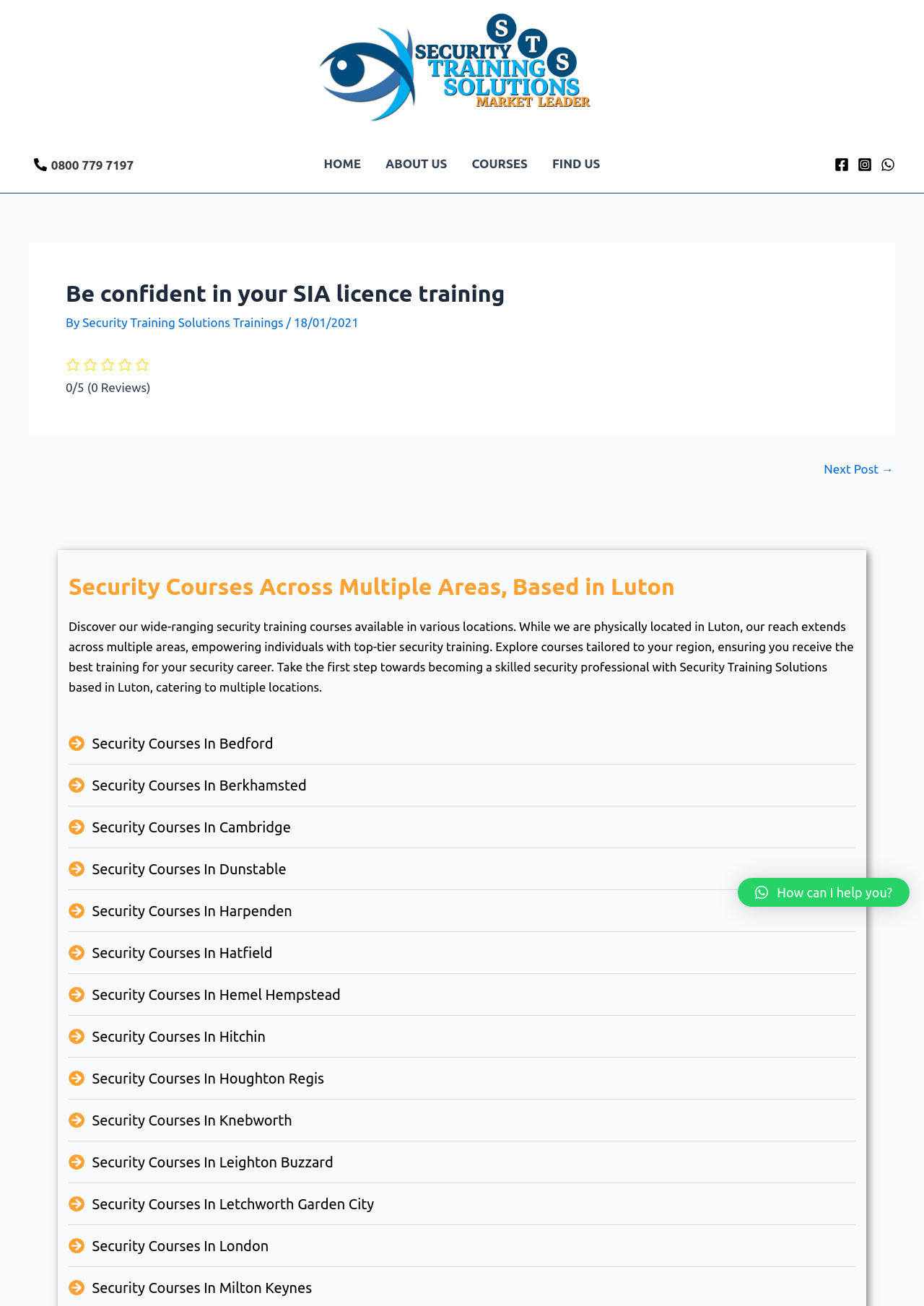How many locations are listed for security courses?
Look at the screenshot and respond with one word or a short phrase.

15